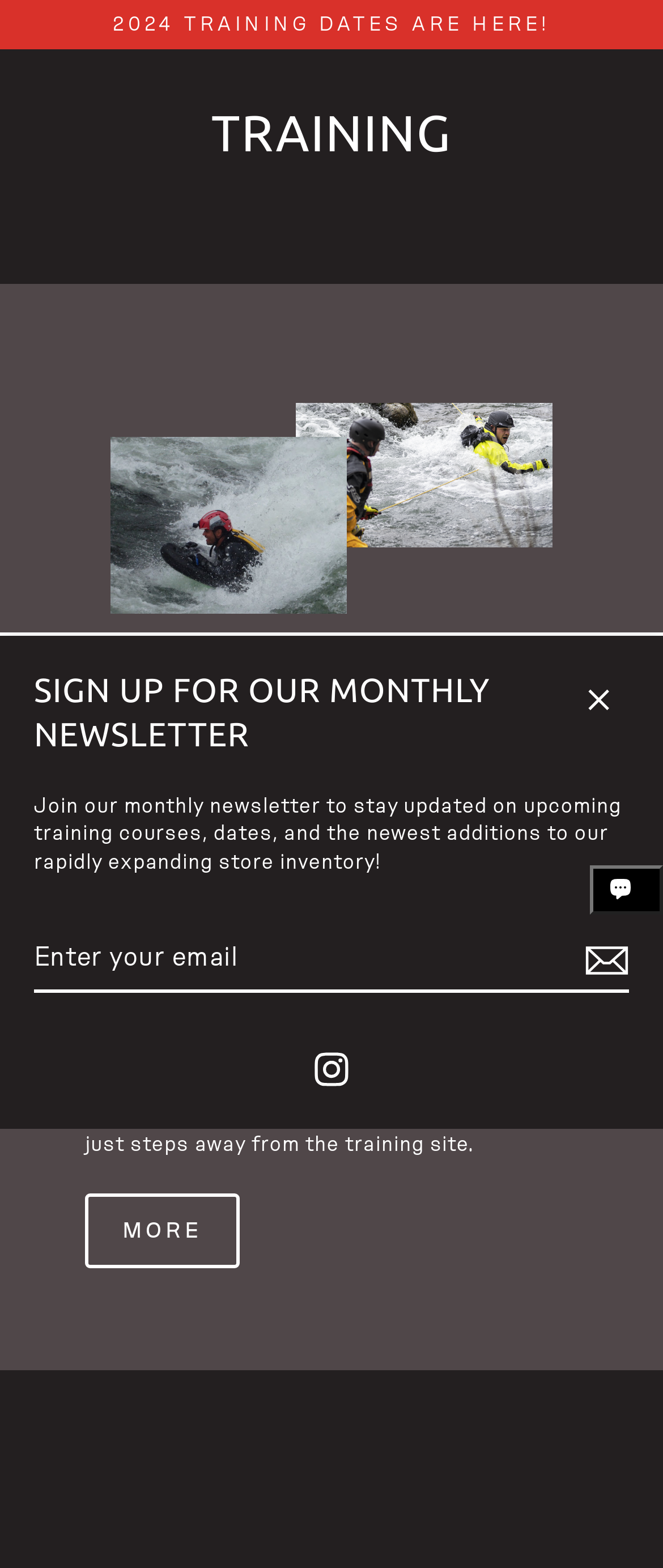Using the description "aria-label="Chat window"", predict the bounding box of the relevant HTML element.

[0.908, 0.552, 1.0, 0.583]